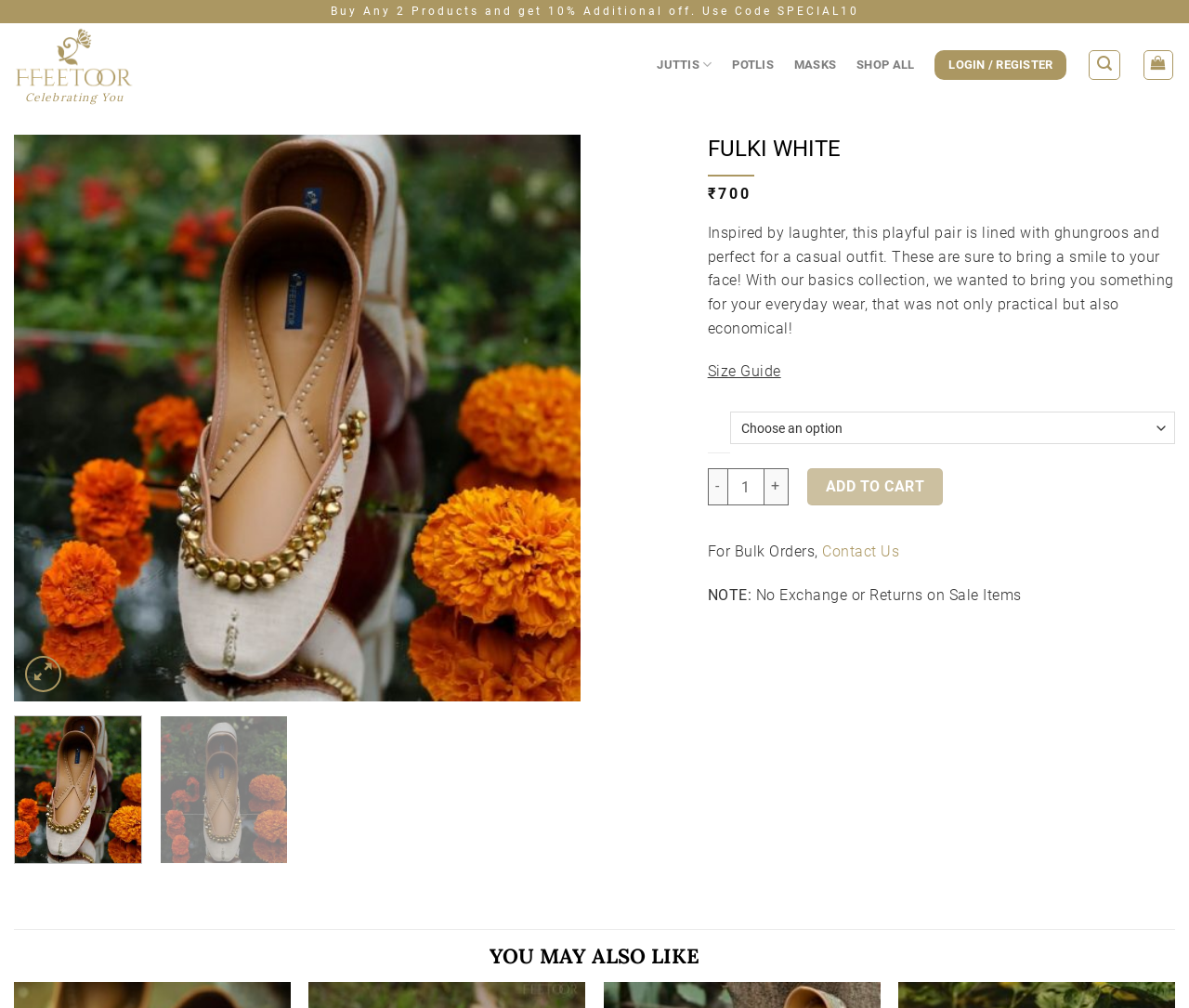What is the original price of FULKI WHITE?
Can you provide a detailed and comprehensive answer to the question?

The original price is mentioned in the static text below the product image, which says 'Original price was: ₹1,600'.